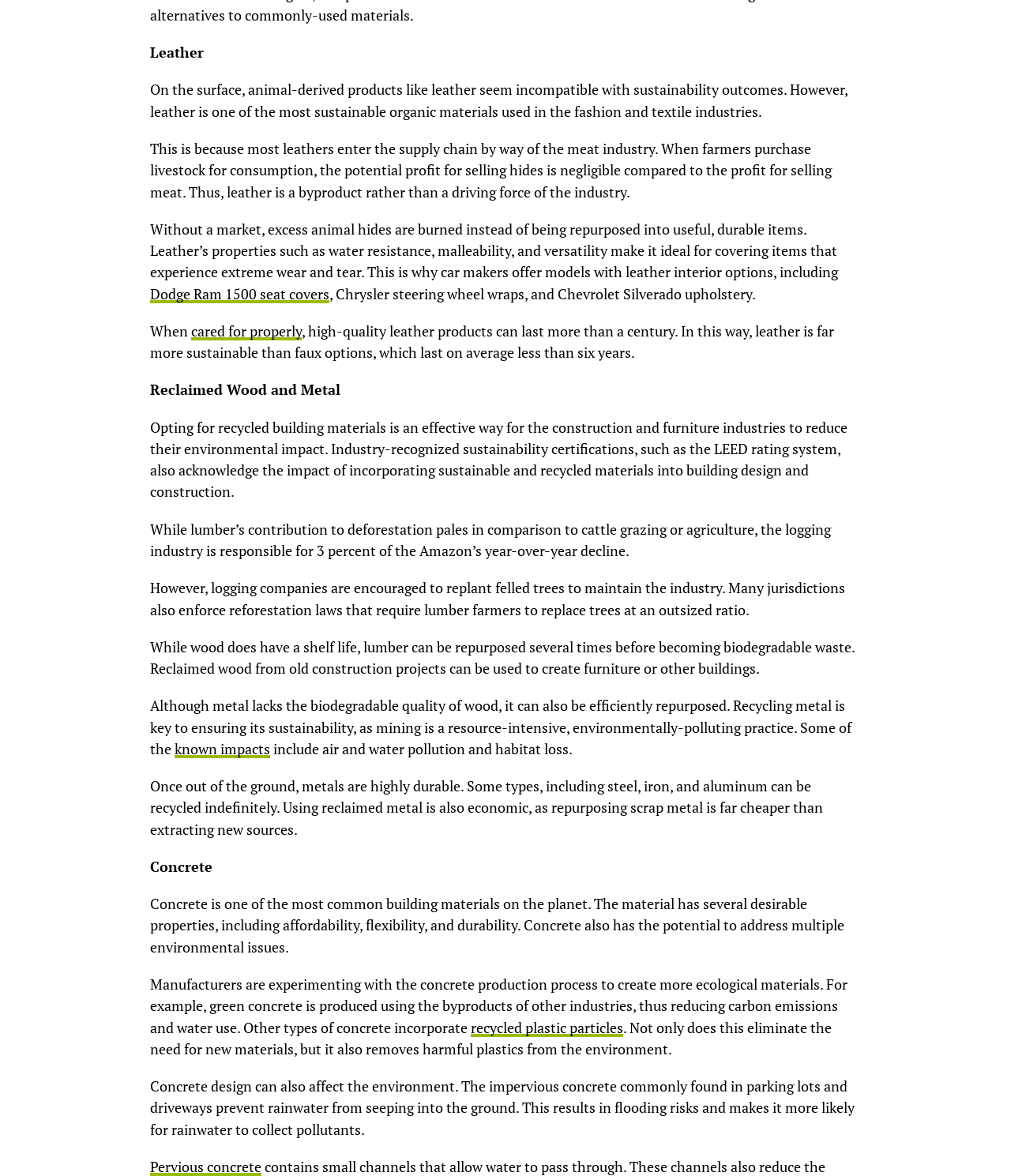What is the most sustainable organic material used in the fashion and textile industries?
Answer the question with as much detail as possible.

According to the webpage, leather is one of the most sustainable organic materials used in the fashion and textile industries because it is a byproduct of the meat industry and can be repurposed into useful, durable items.